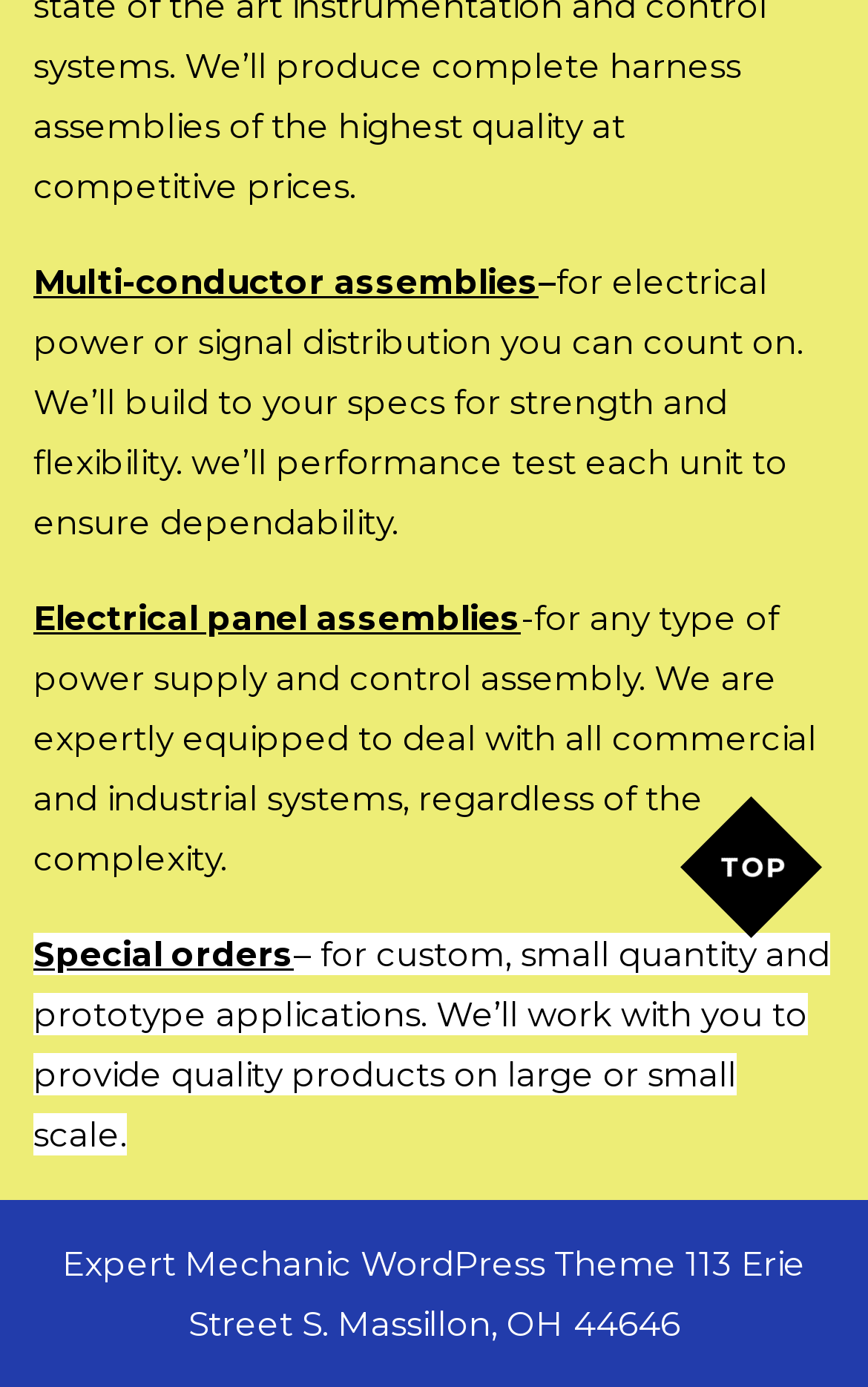Please determine the bounding box coordinates for the UI element described as: "Top".

[0.784, 0.574, 0.947, 0.676]